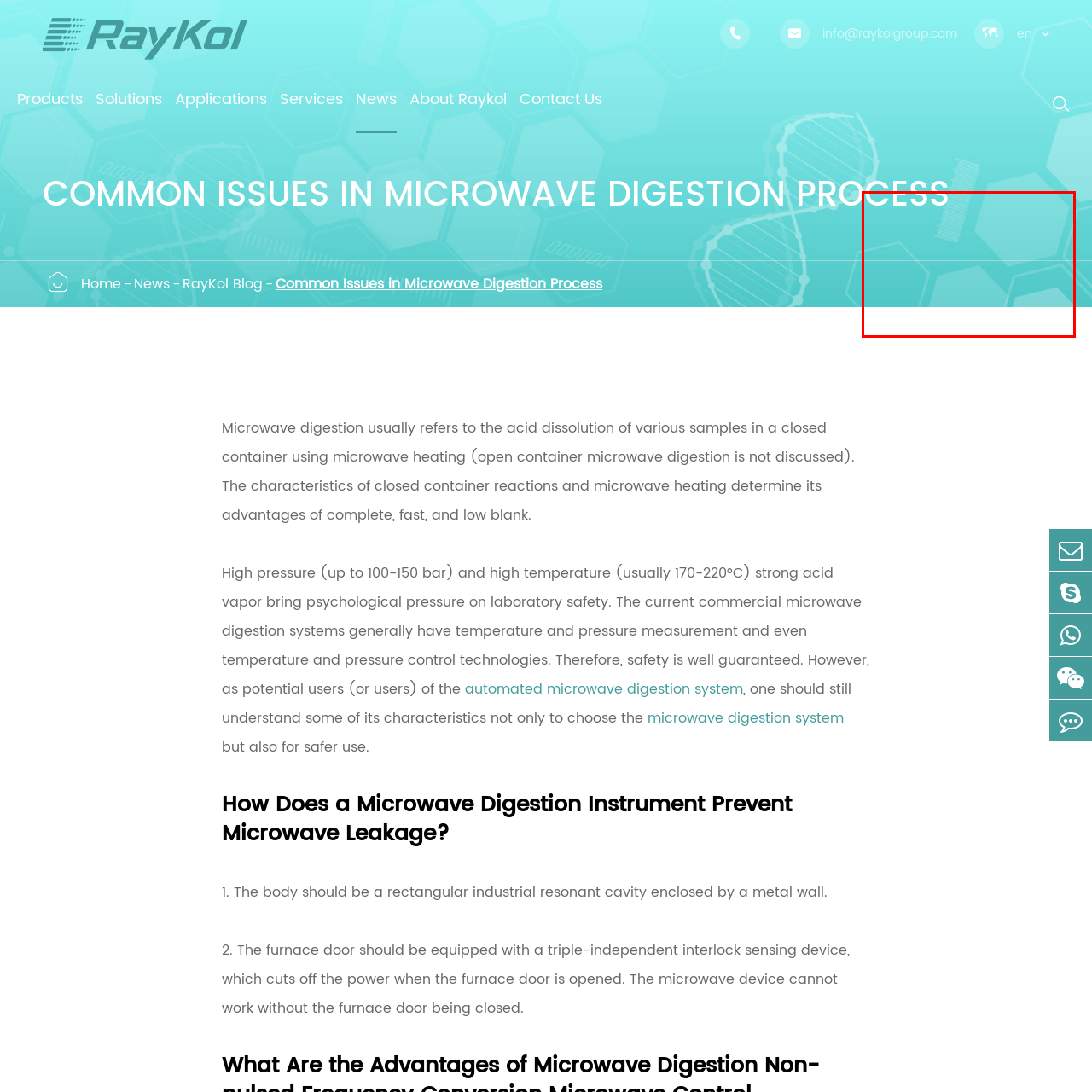What is the company's commitment to scientific processes?
Focus on the area marked by the red bounding box and respond to the question with as much detail as possible.

The visual reinforces the emphasis on quality control in biological products, alluding to the company's commitment to excellence in scientific processes. This commitment is reflected in the clean and contemporary aesthetic of the design, which aligns with the high standards of the Raykol Group.